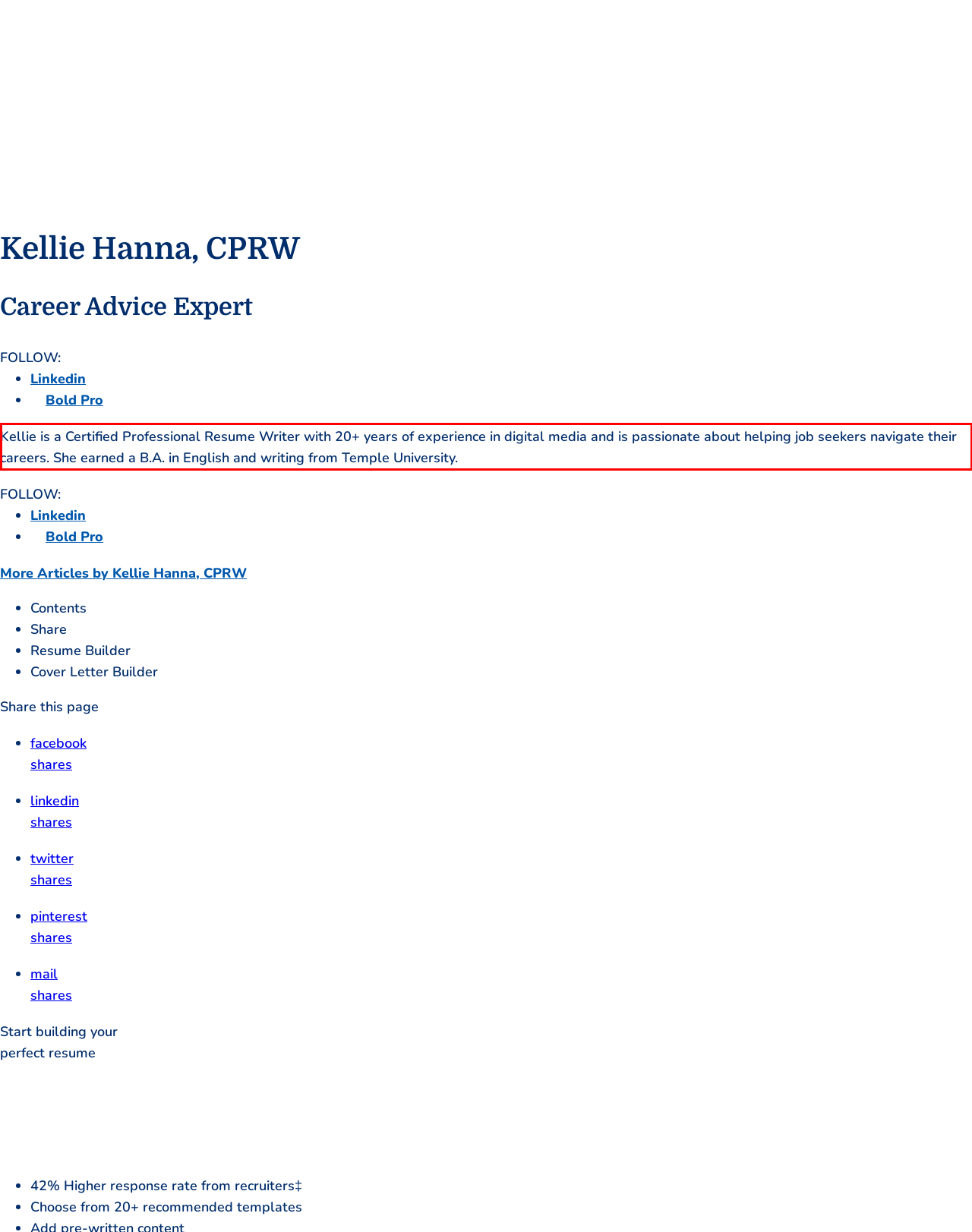Within the provided webpage screenshot, find the red rectangle bounding box and perform OCR to obtain the text content.

Kellie is a Certified Professional Resume Writer with 20+ years of experience in digital media and is passionate about helping job seekers navigate their careers. She earned a B.A. in English and writing from Temple University.